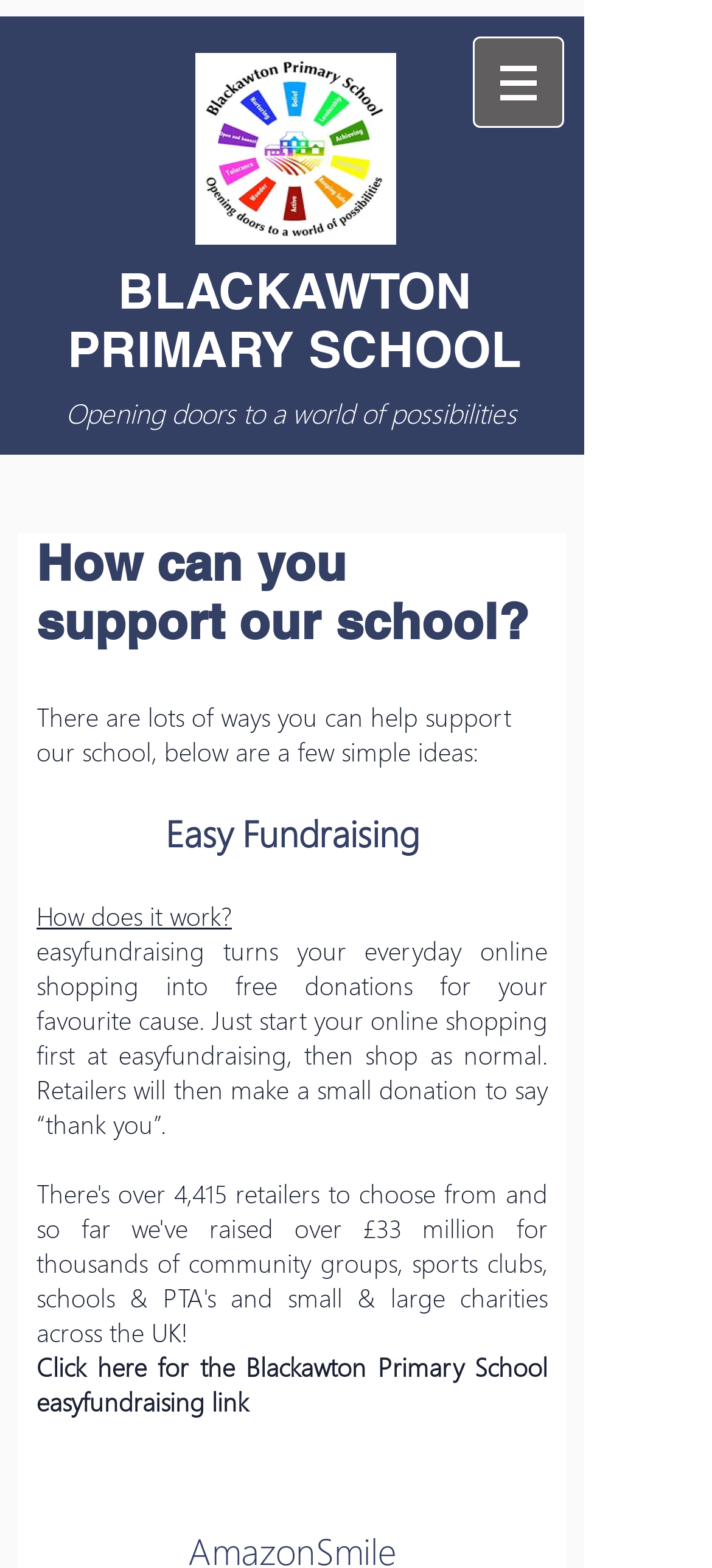Provide your answer in a single word or phrase: 
What is the purpose of easyfundraising?

To turn online shopping into free donations